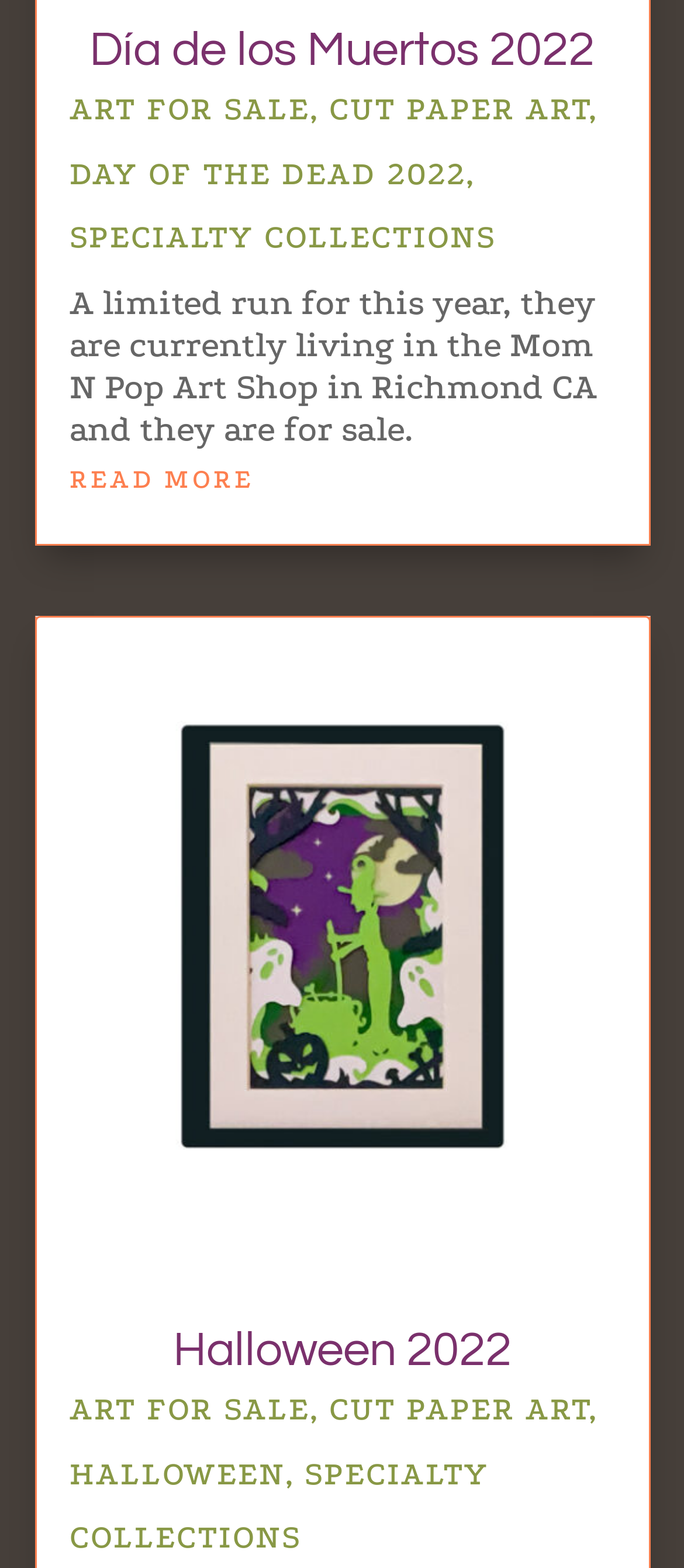Determine the bounding box coordinates of the target area to click to execute the following instruction: "View ART FOR SALE."

[0.101, 0.058, 0.453, 0.081]